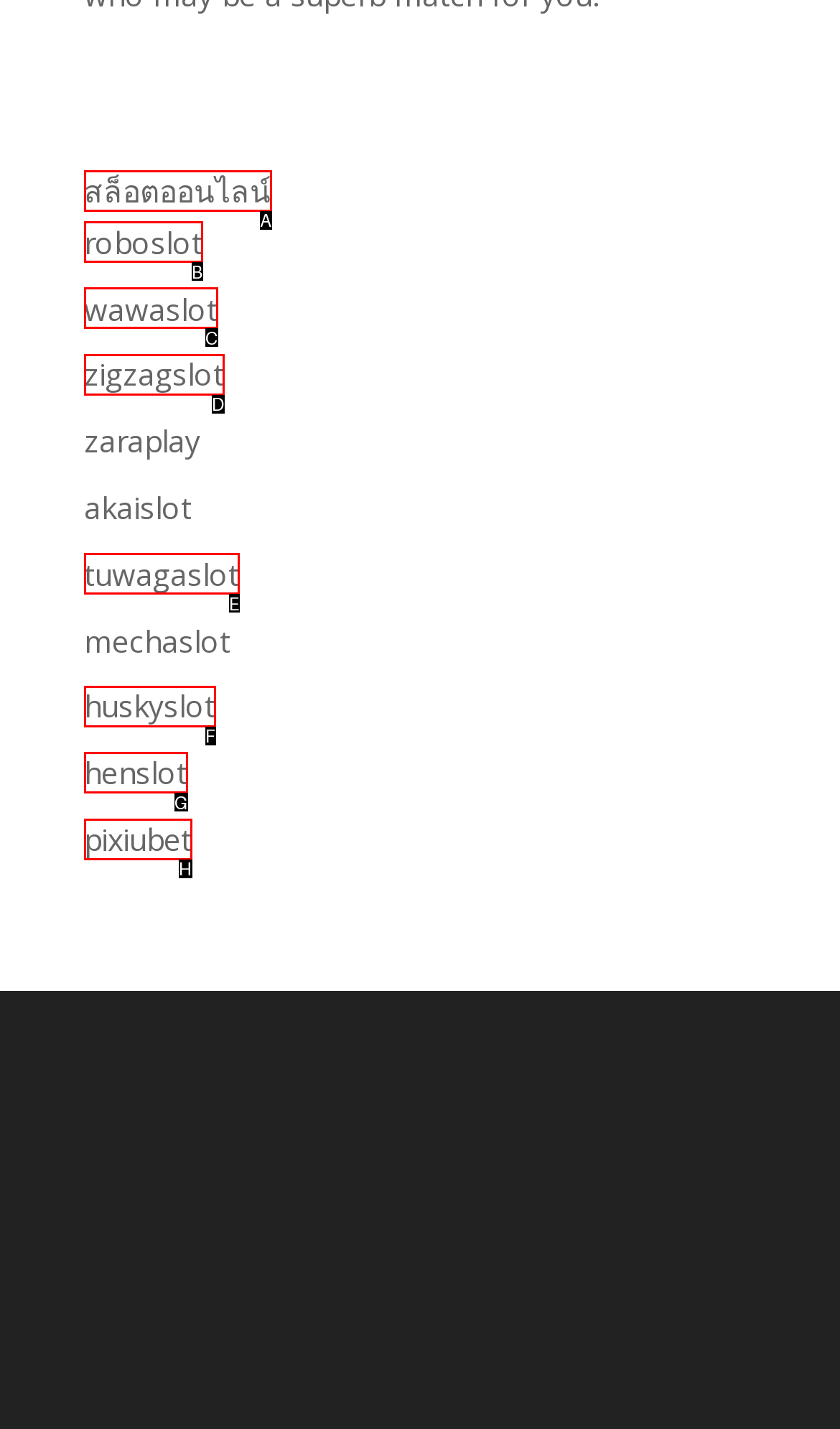Which HTML element matches the description: huskyslot?
Reply with the letter of the correct choice.

F